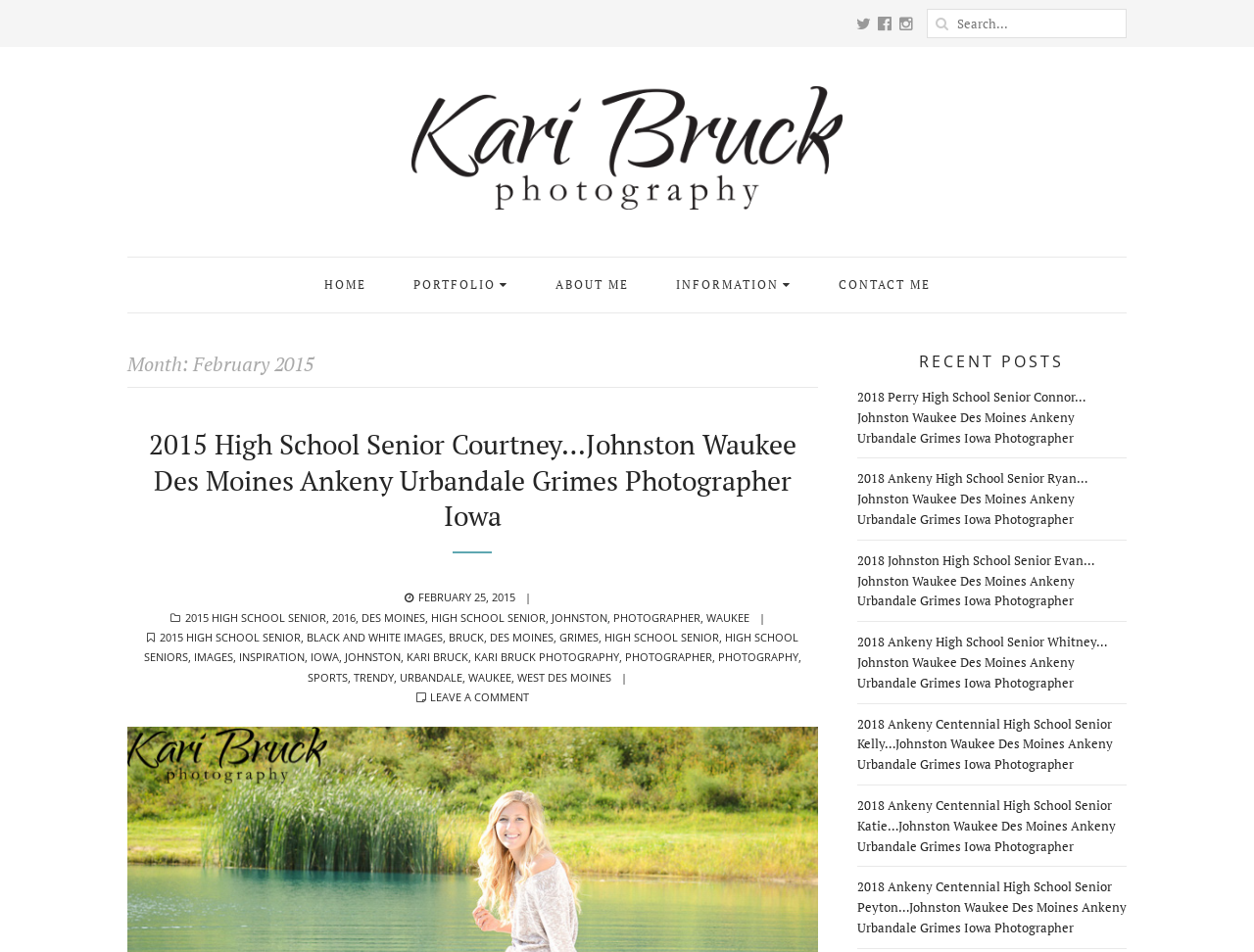Pinpoint the bounding box coordinates of the area that must be clicked to complete this instruction: "View the portfolio".

[0.311, 0.281, 0.424, 0.318]